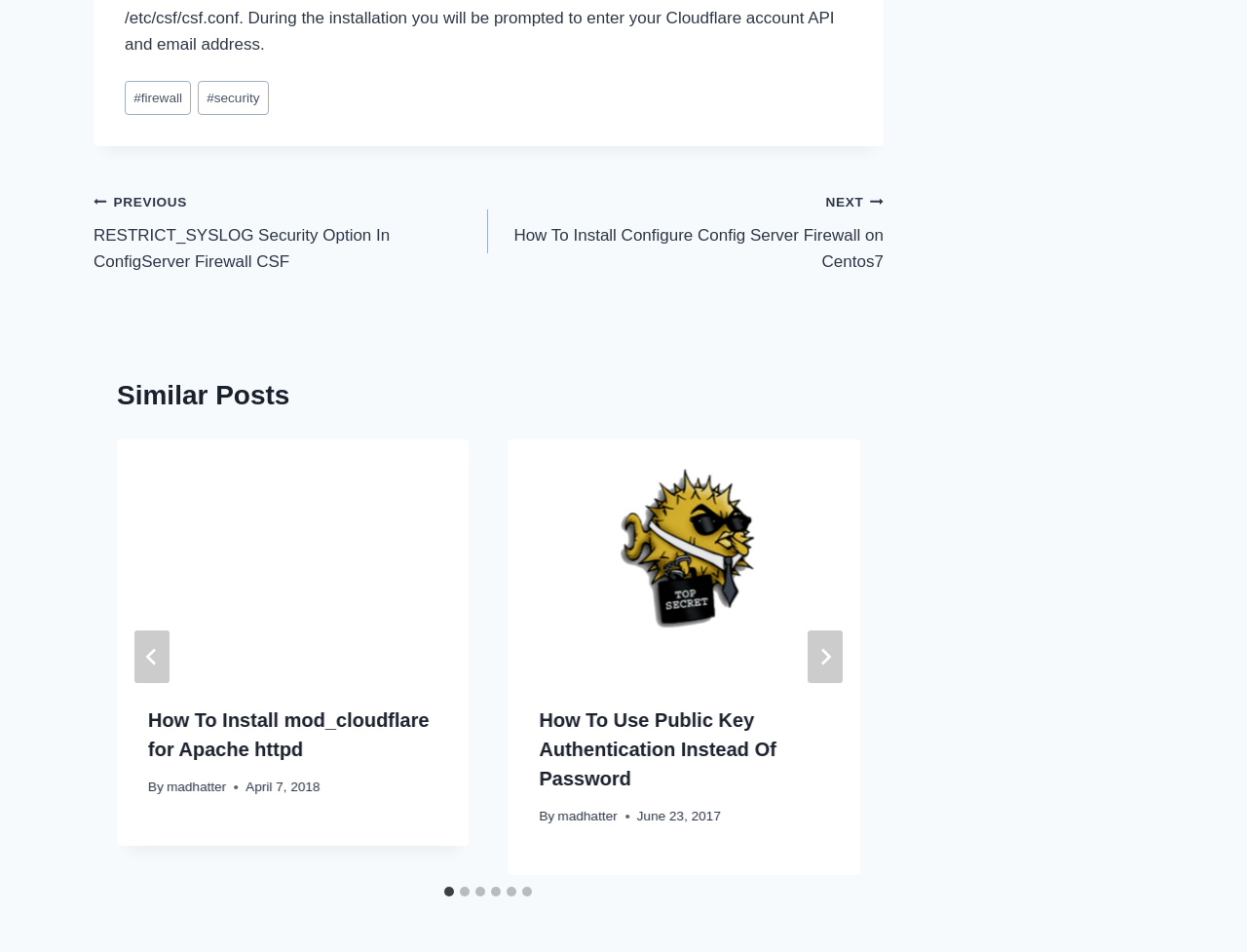What is the date of the second similar post?
Analyze the screenshot and provide a detailed answer to the question.

I looked at the second tab panel under the 'Similar Posts' heading and found the date of the post, which is 'June 23, 2017', mentioned below the title of the post.